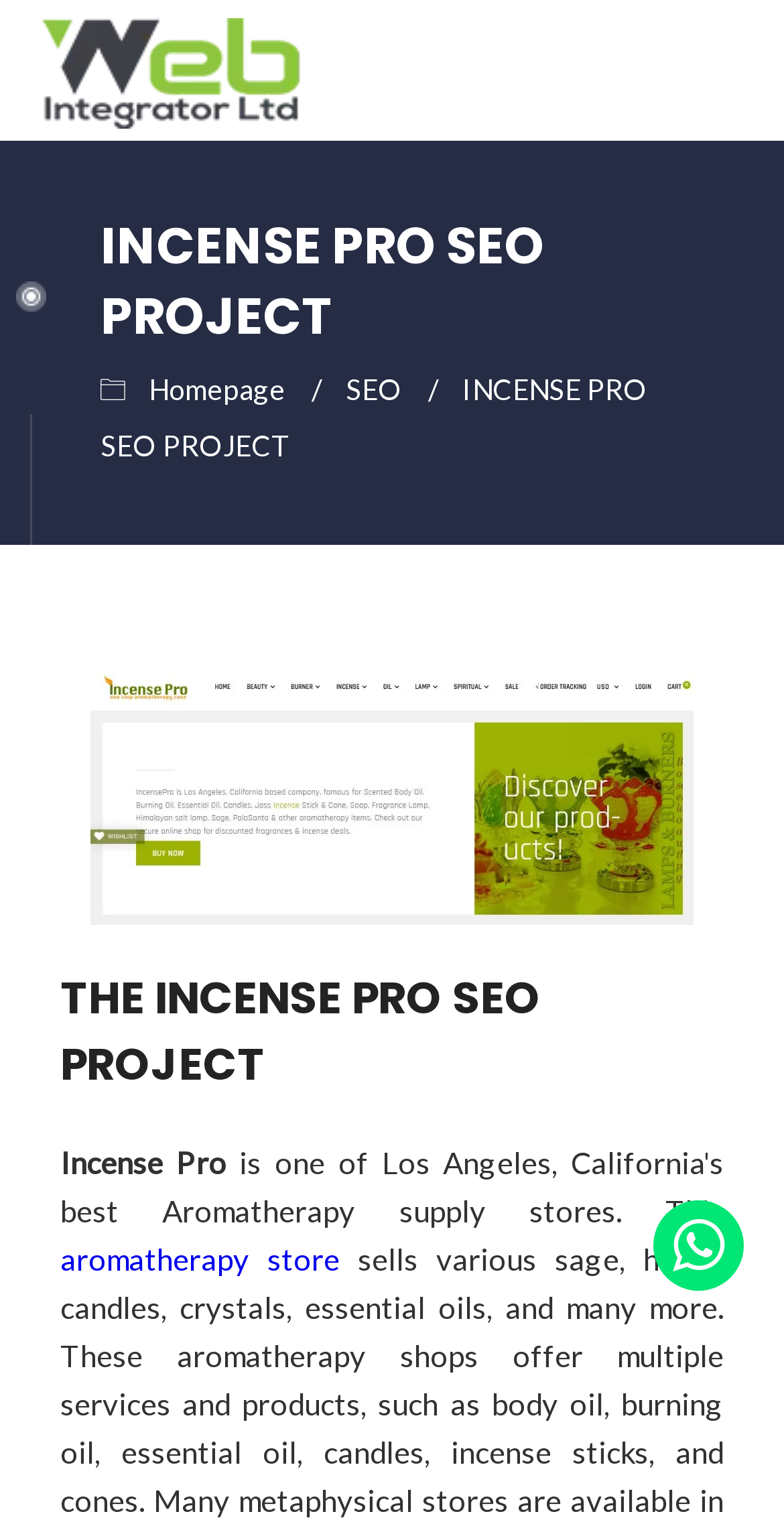What is the name of the project?
Please give a detailed answer to the question using the information shown in the image.

The name of the project can be found in the heading element with the text 'INCENSE PRO SEO PROJECT' which is located at the top of the webpage.